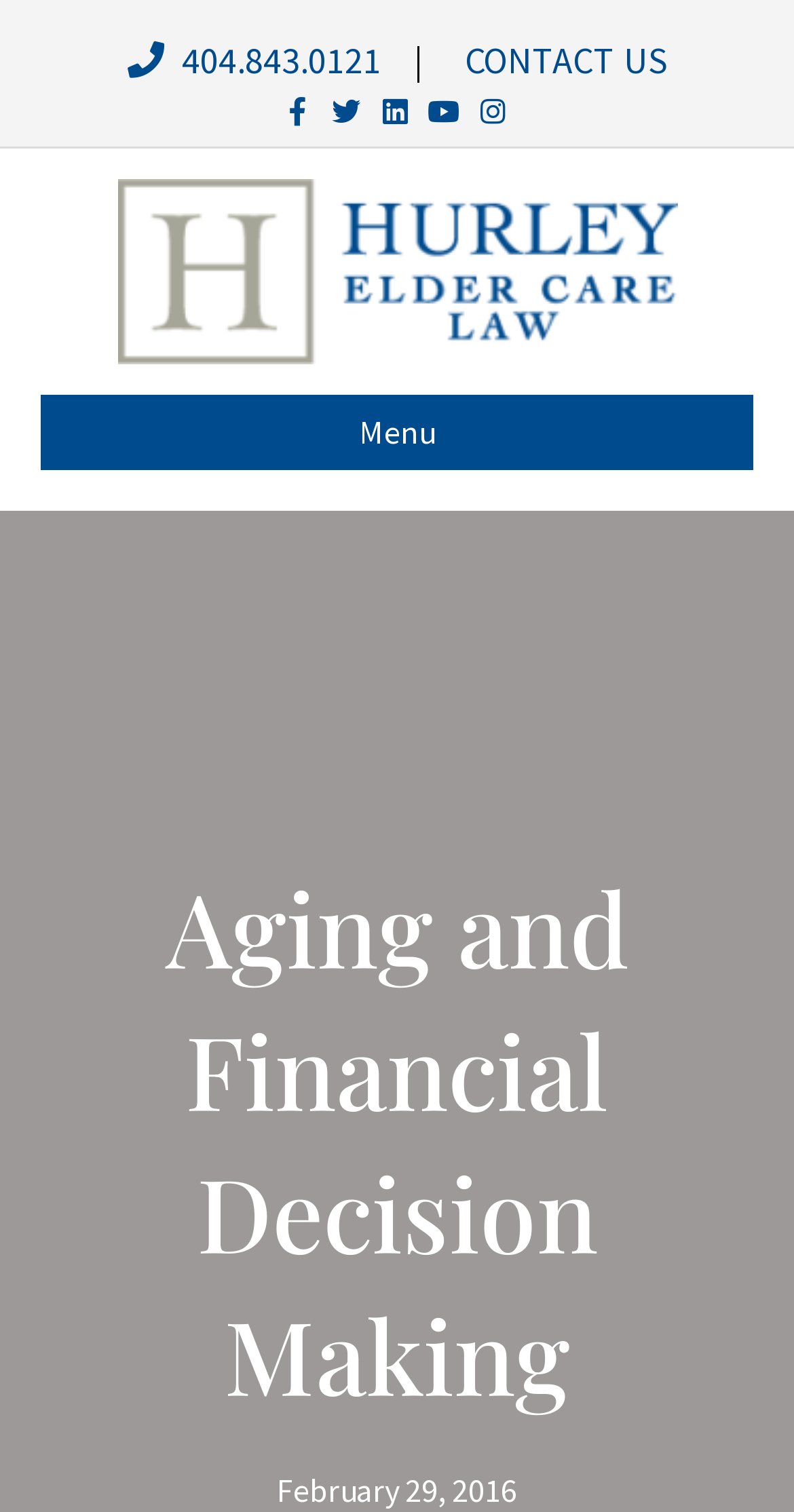Please provide a comprehensive response to the question based on the details in the image: What is the name of the law firm?

I found the name of the law firm by looking at the top section of the webpage, where there is a link with the name Hurley Elder Care Law and a description of being Georgia's #1 Certified Elder Law Attorney.